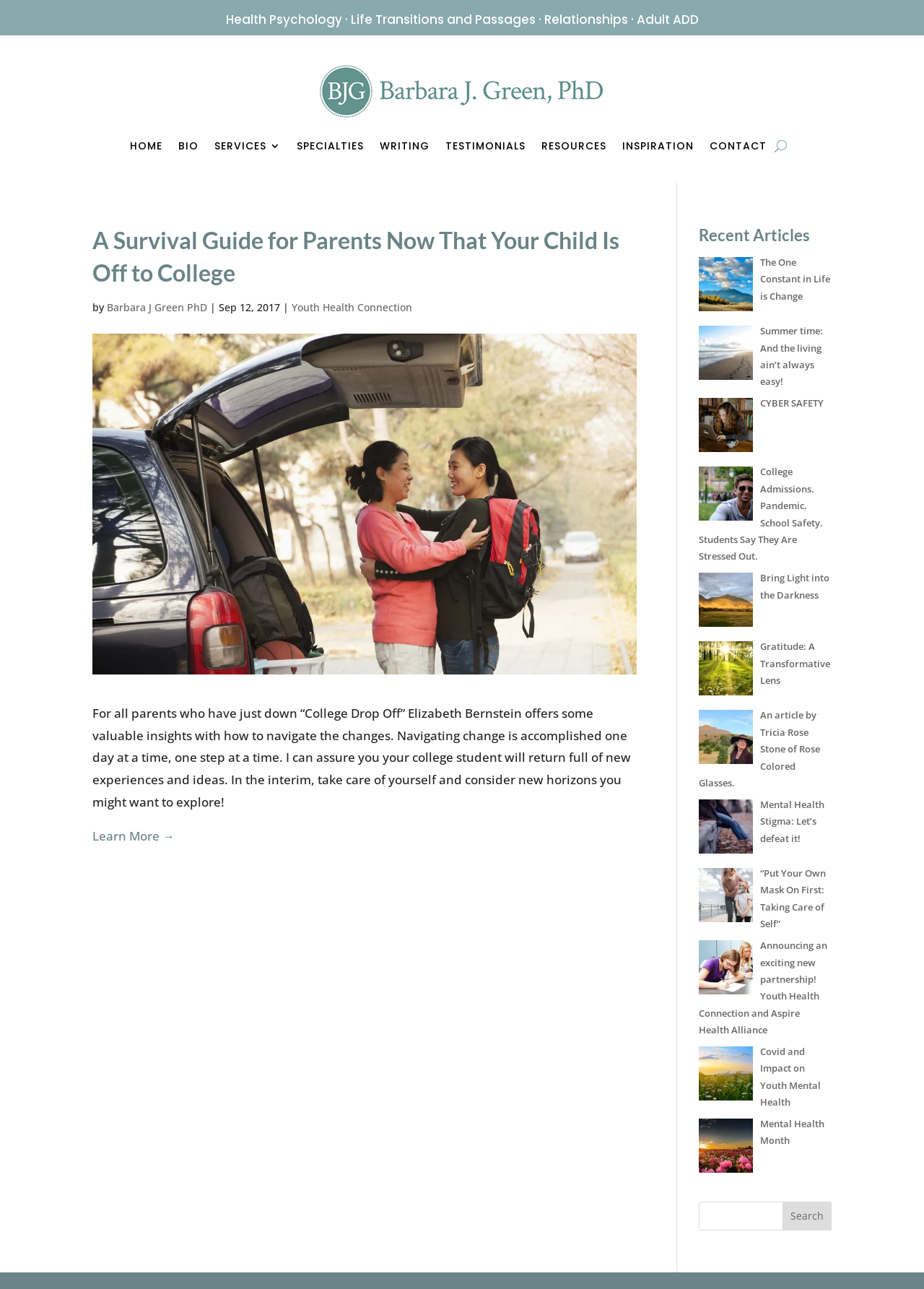Ascertain the bounding box coordinates for the UI element detailed here: "Health Psychology". The coordinates should be provided as [left, top, right, bottom] with each value being a float between 0 and 1.

[0.244, 0.008, 0.37, 0.022]